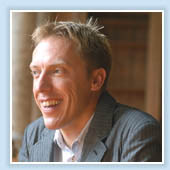What is the purpose of the portrait collection?
Please use the visual content to give a single word or phrase answer.

Highlighting distinguished individuals